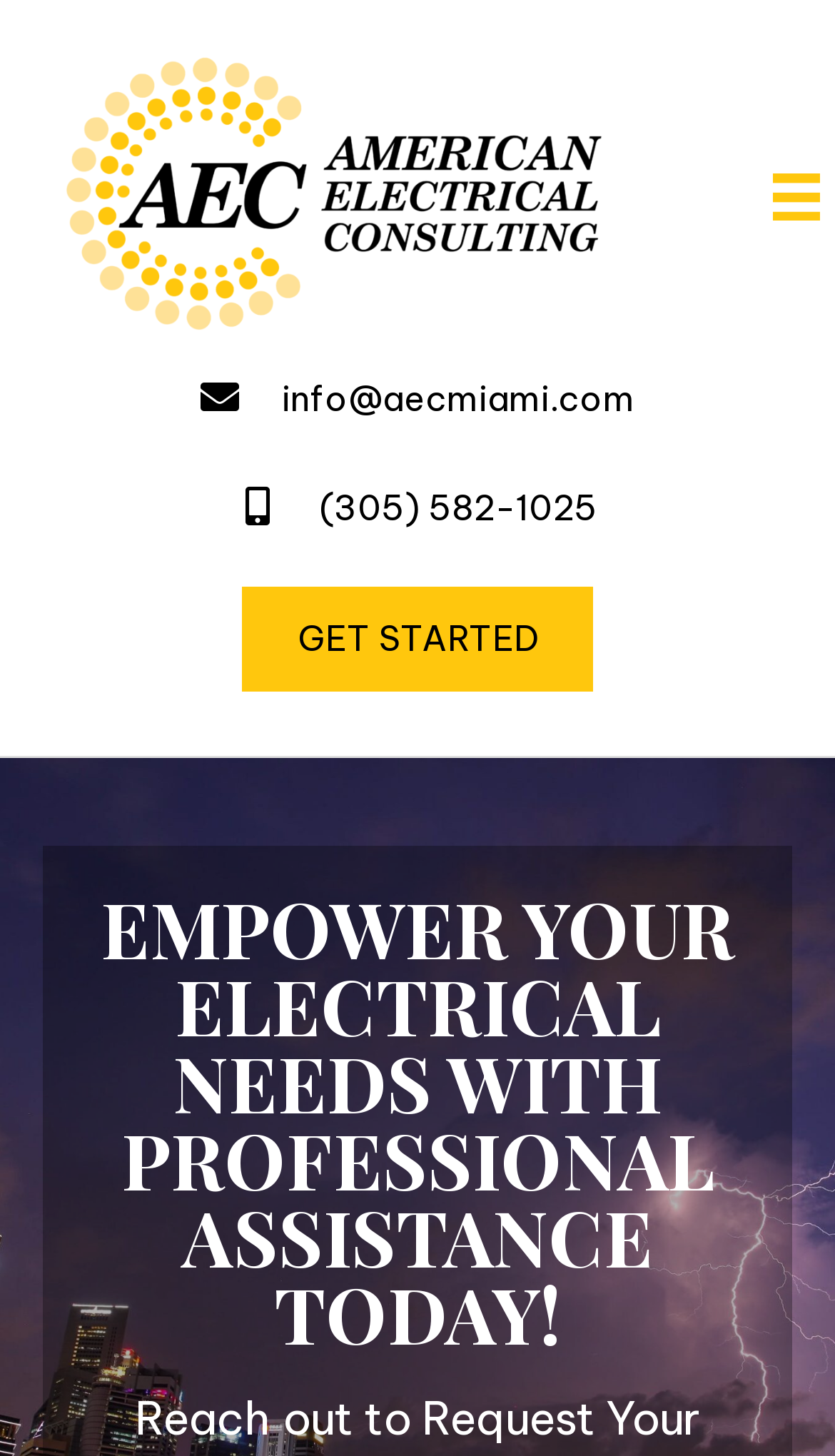What is the purpose of the 'GET STARTED' button?
We need a detailed and meticulous answer to the question.

The 'GET STARTED' button is likely a call-to-action button that encourages users to take the first step in empowering their electrical needs with professional assistance. This is inferred from the nearby text 'EMPOWER YOUR ELECTRICAL NEEDS WITH PROFESSIONAL ASSISTANCE TODAY!'.